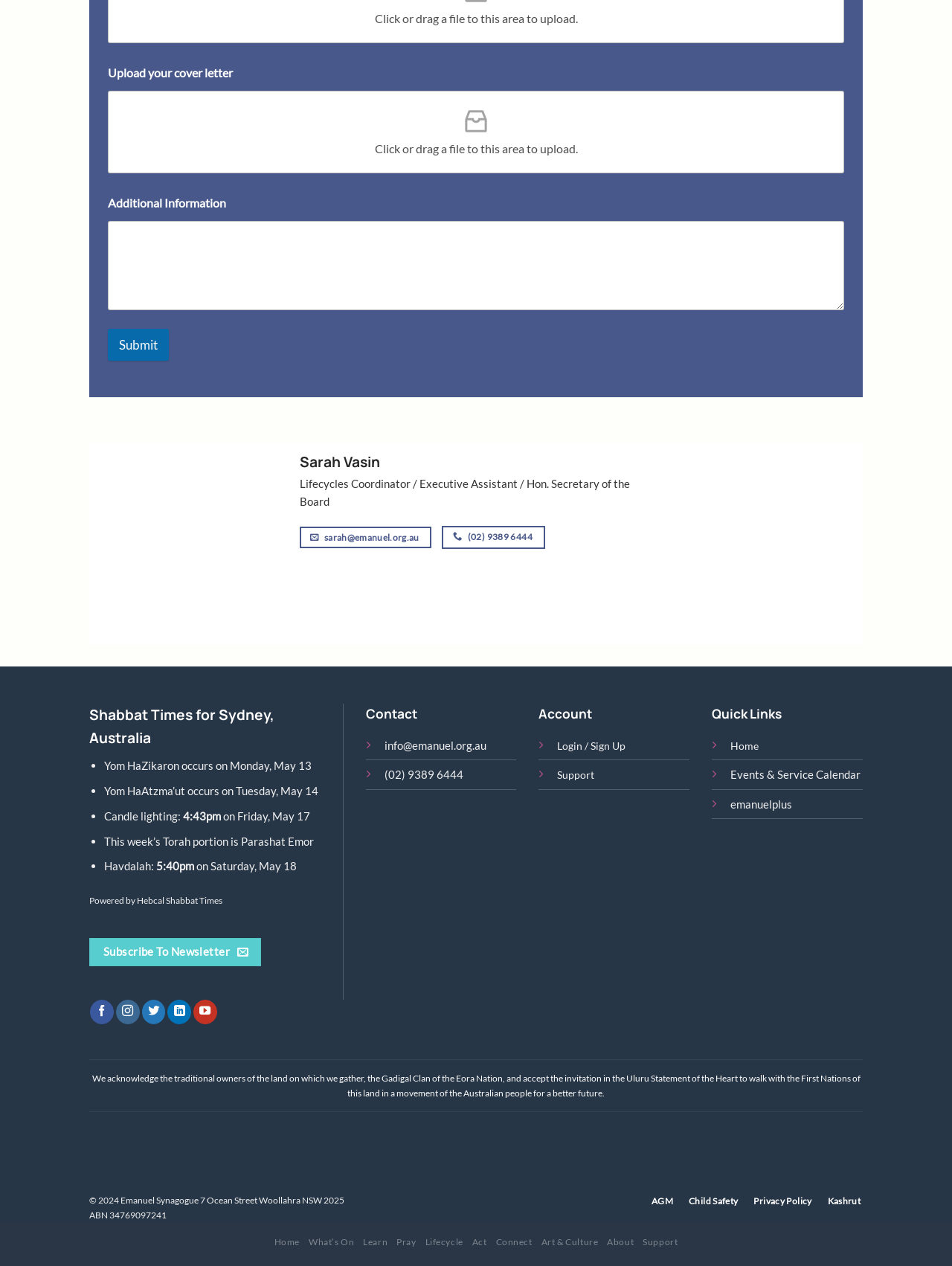Please find the bounding box coordinates for the clickable element needed to perform this instruction: "Follow on Facebook".

[0.095, 0.79, 0.12, 0.809]